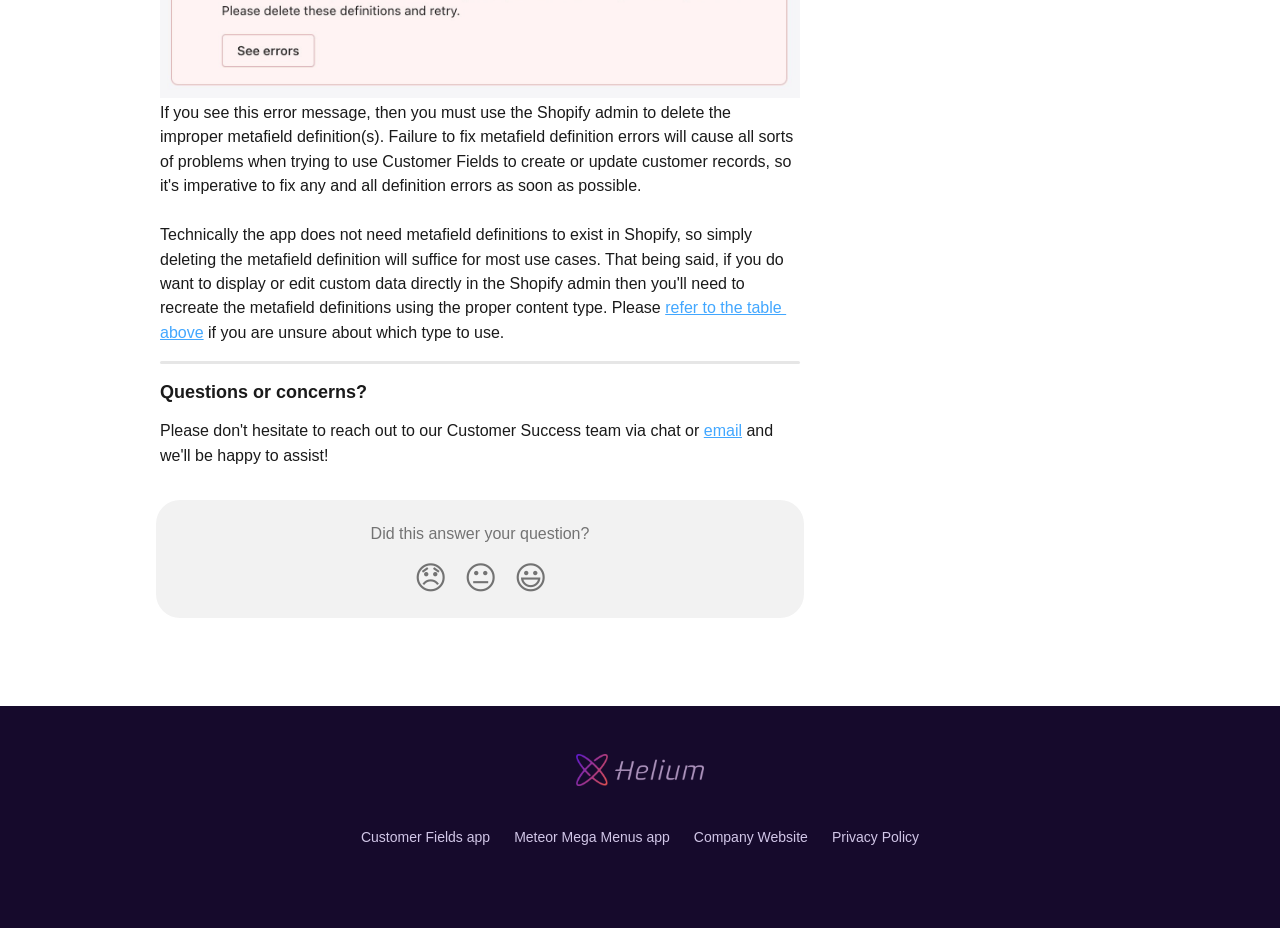What is the text above the separator?
Refer to the image and answer the question using a single word or phrase.

if you are unsure about which type to use.